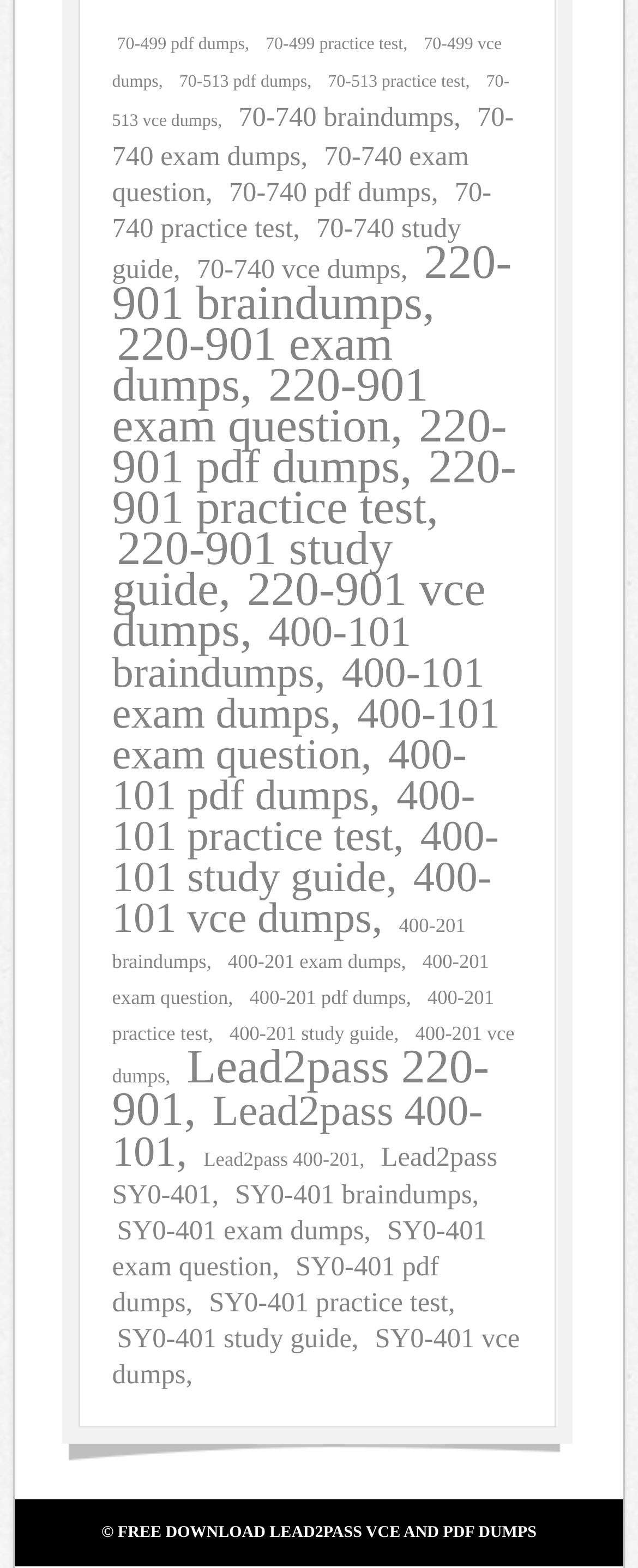Show the bounding box coordinates for the element that needs to be clicked to execute the following instruction: "Click 70-499 pdf dumps". Provide the coordinates in the form of four float numbers between 0 and 1, i.e., [left, top, right, bottom].

[0.176, 0.02, 0.398, 0.038]